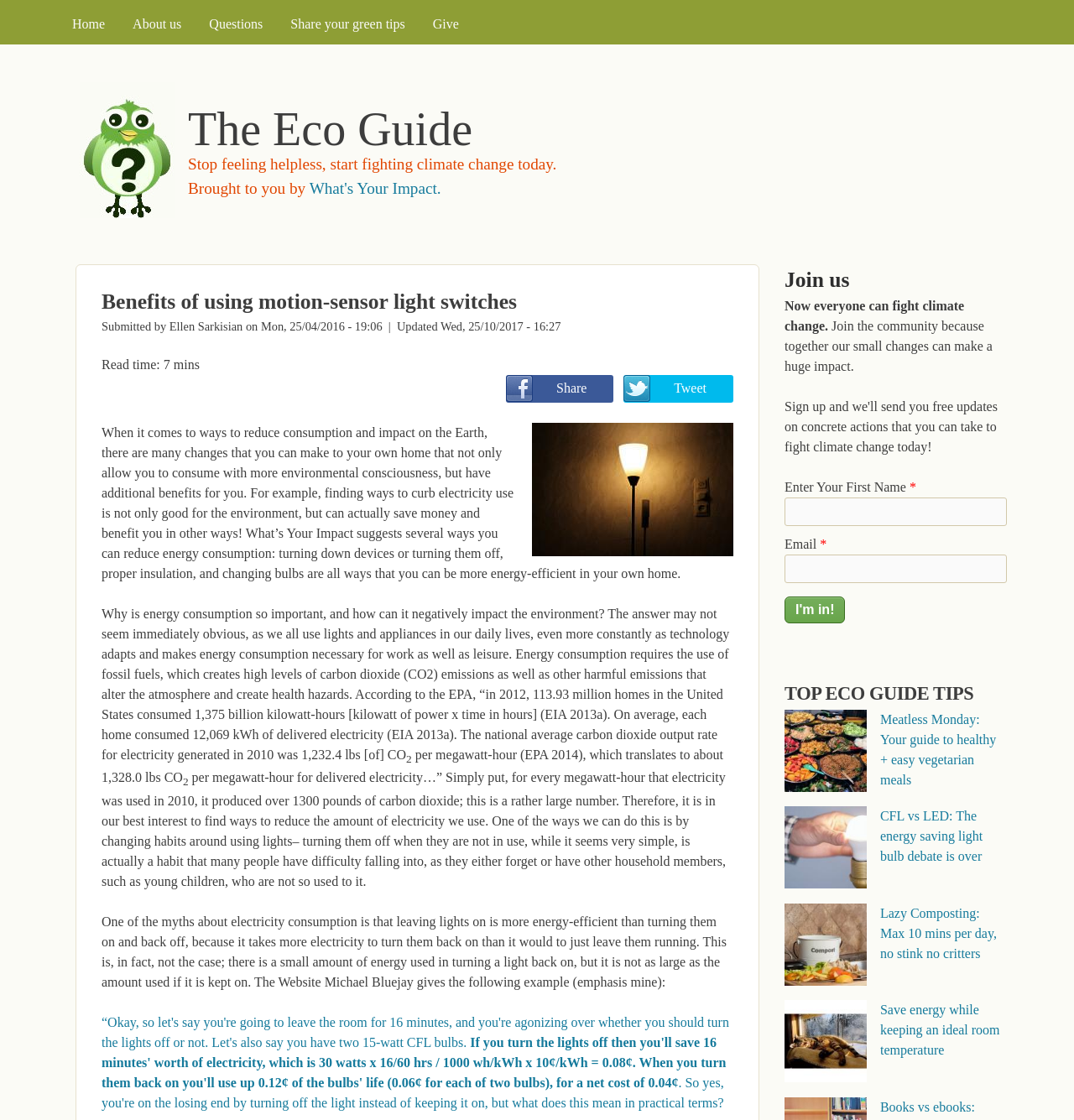Please identify the bounding box coordinates of the clickable region that I should interact with to perform the following instruction: "Read the article 'Creating Growth with Services'". The coordinates should be expressed as four float numbers between 0 and 1, i.e., [left, top, right, bottom].

None